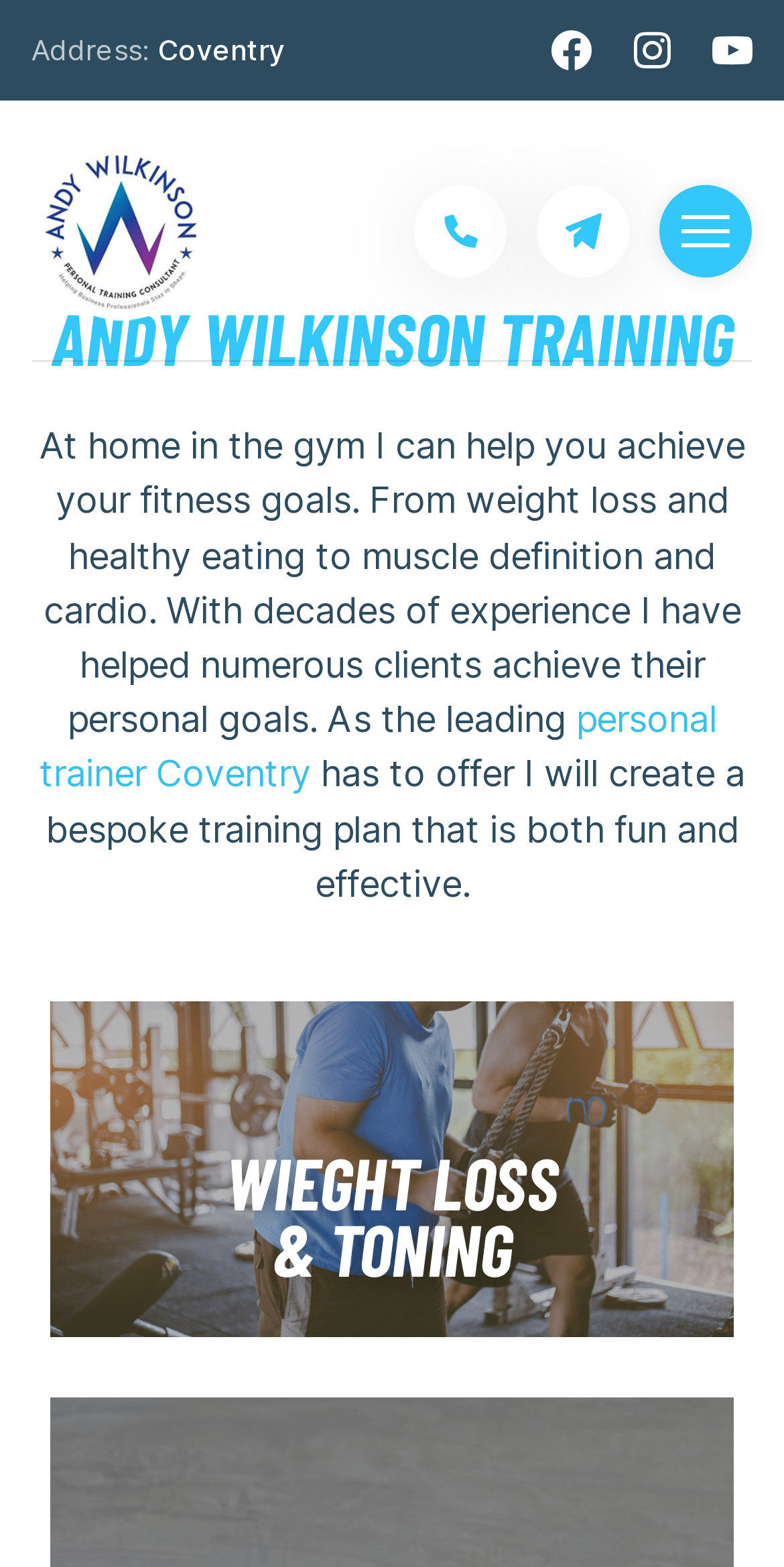Locate the bounding box coordinates of the element's region that should be clicked to carry out the following instruction: "Check out the weight loss and toning section". The coordinates need to be four float numbers between 0 and 1, i.e., [left, top, right, bottom].

[0.287, 0.727, 0.713, 0.824]